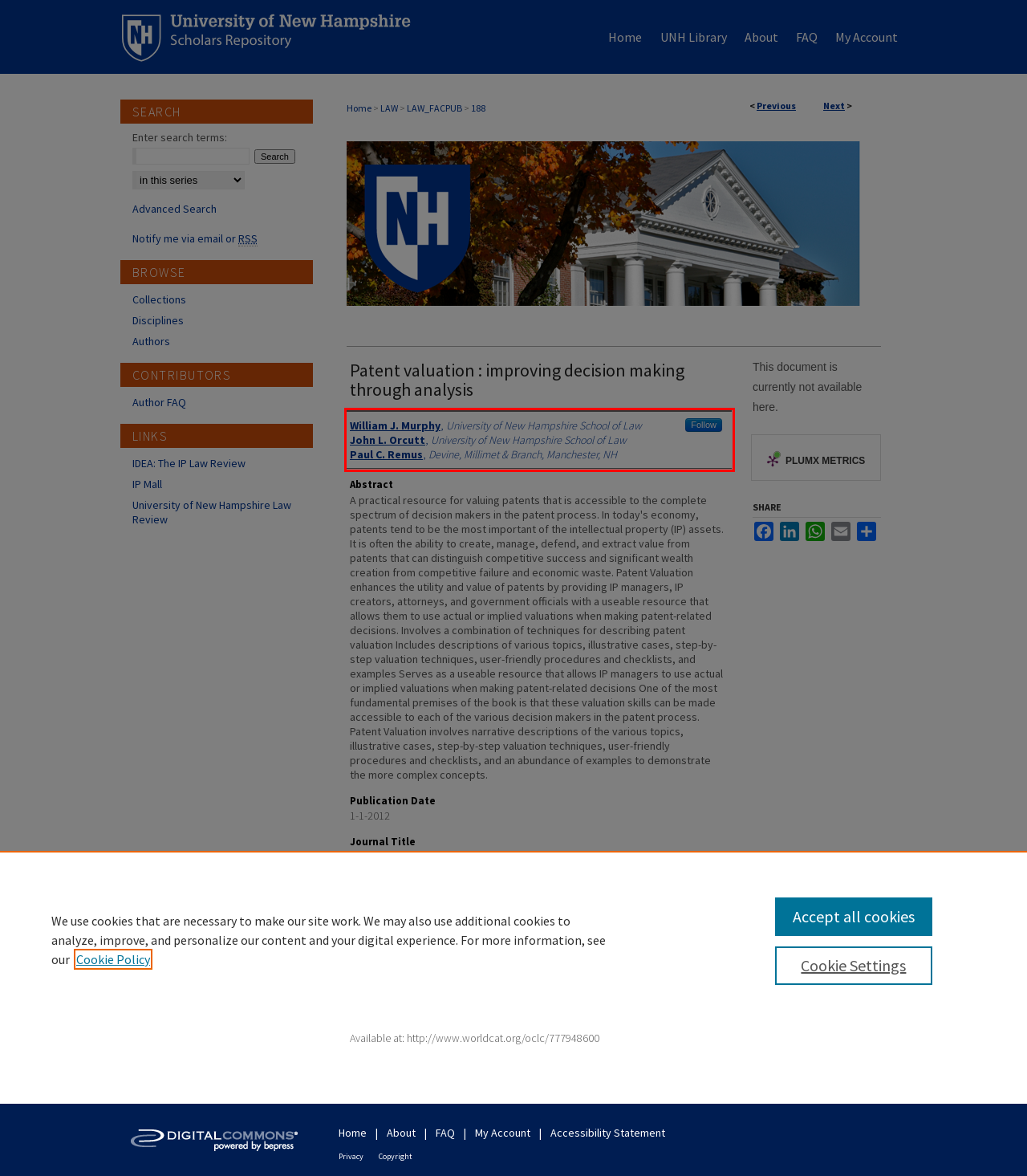Identify the text inside the red bounding box in the provided webpage screenshot and transcribe it.

William J. Murphy, University of New Hampshire School of Law Follow John L. Orcutt, University of New Hampshire School of Law Paul C. Remus, Devine, Millimet & Branch, Manchester, NH